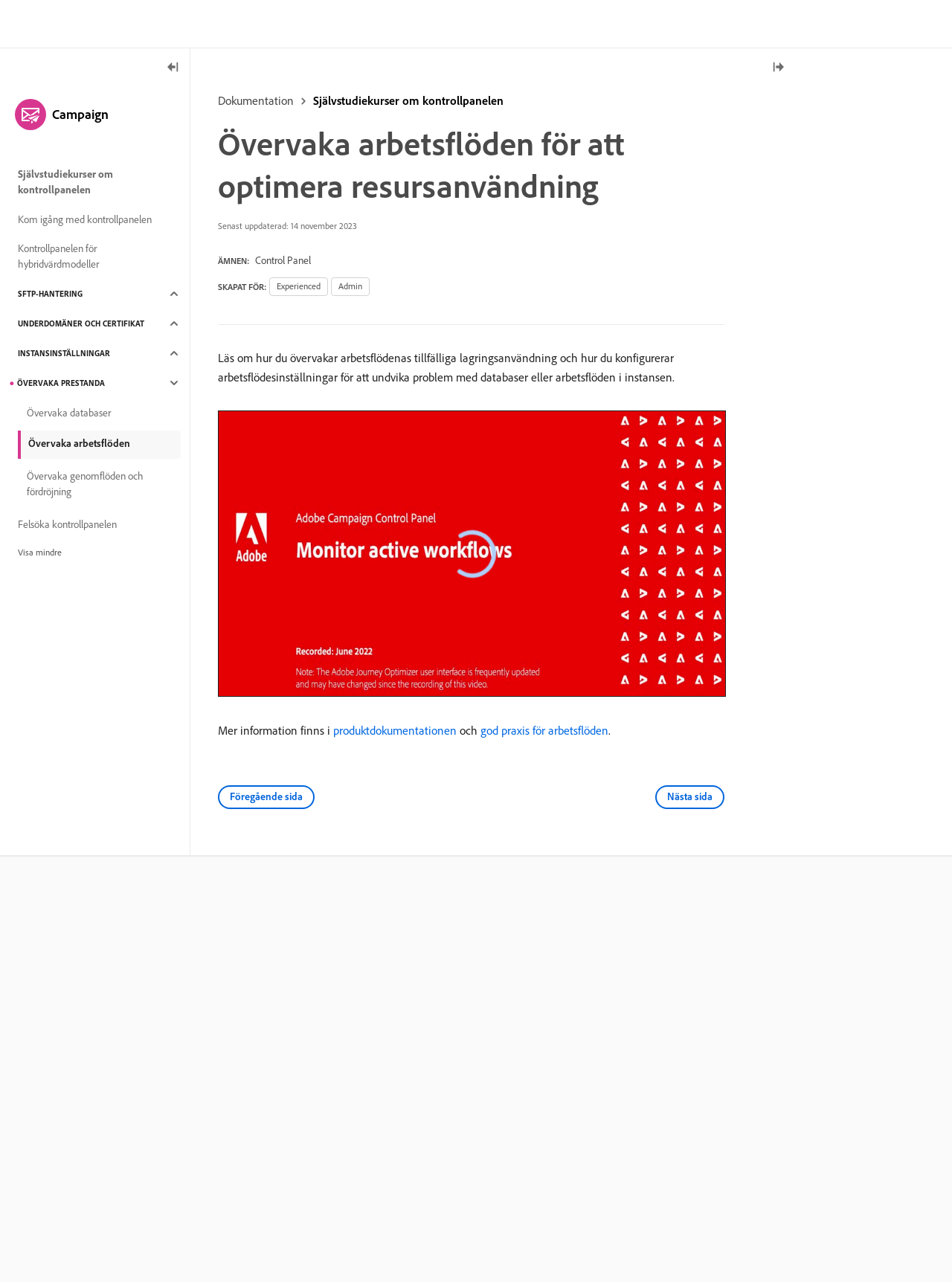Please provide a detailed answer to the question below by examining the image:
What is the purpose of the 'Toggle left rail' button?

The 'Toggle left rail' button is located at the top left corner of the webpage, and it has an image of a left arrow. Based on its location and image, it is likely that the button is used to show or hide the left rail, which contains various sections and links.